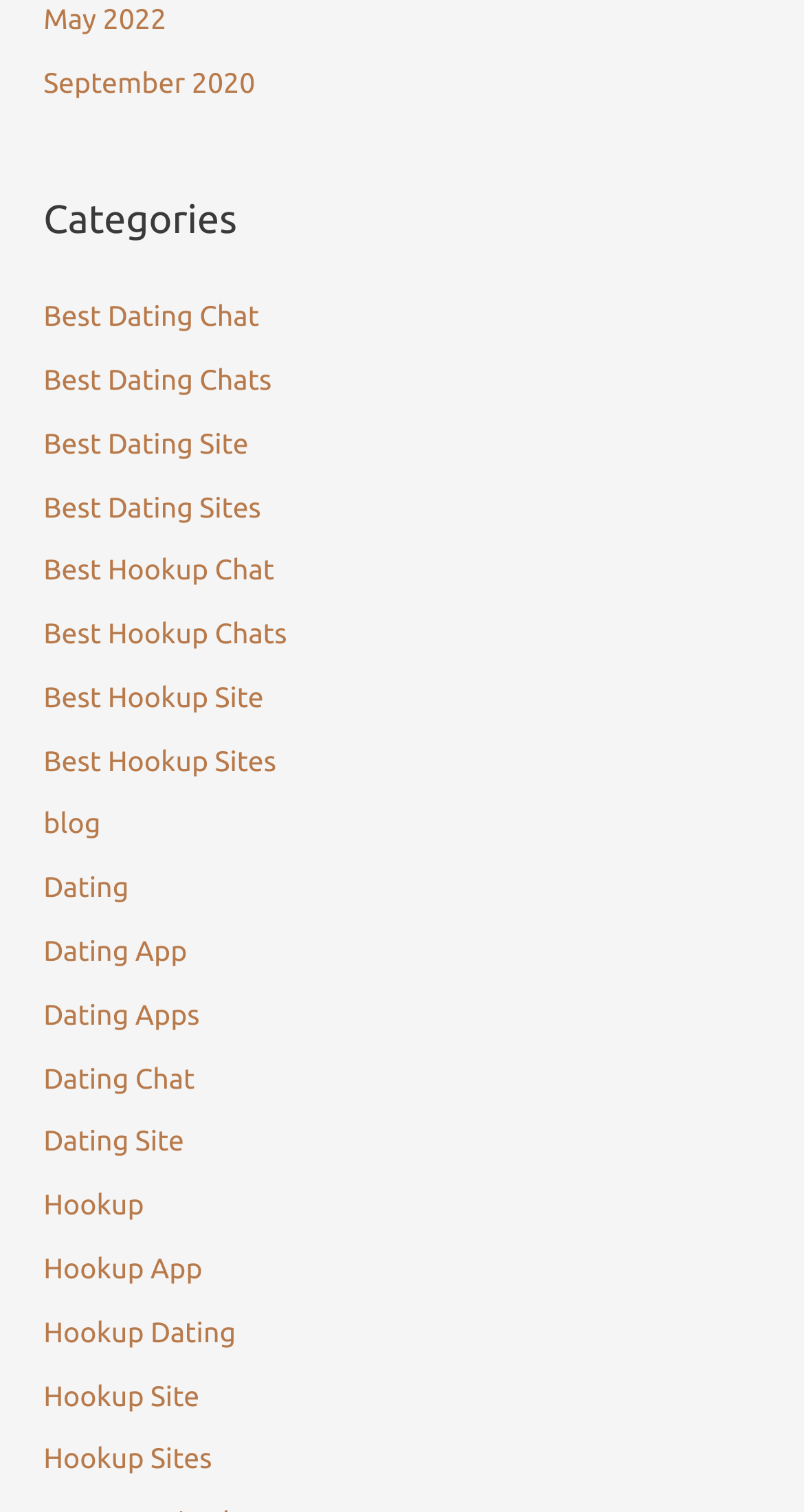What is the earliest month listed?
From the screenshot, provide a brief answer in one word or phrase.

May 2022